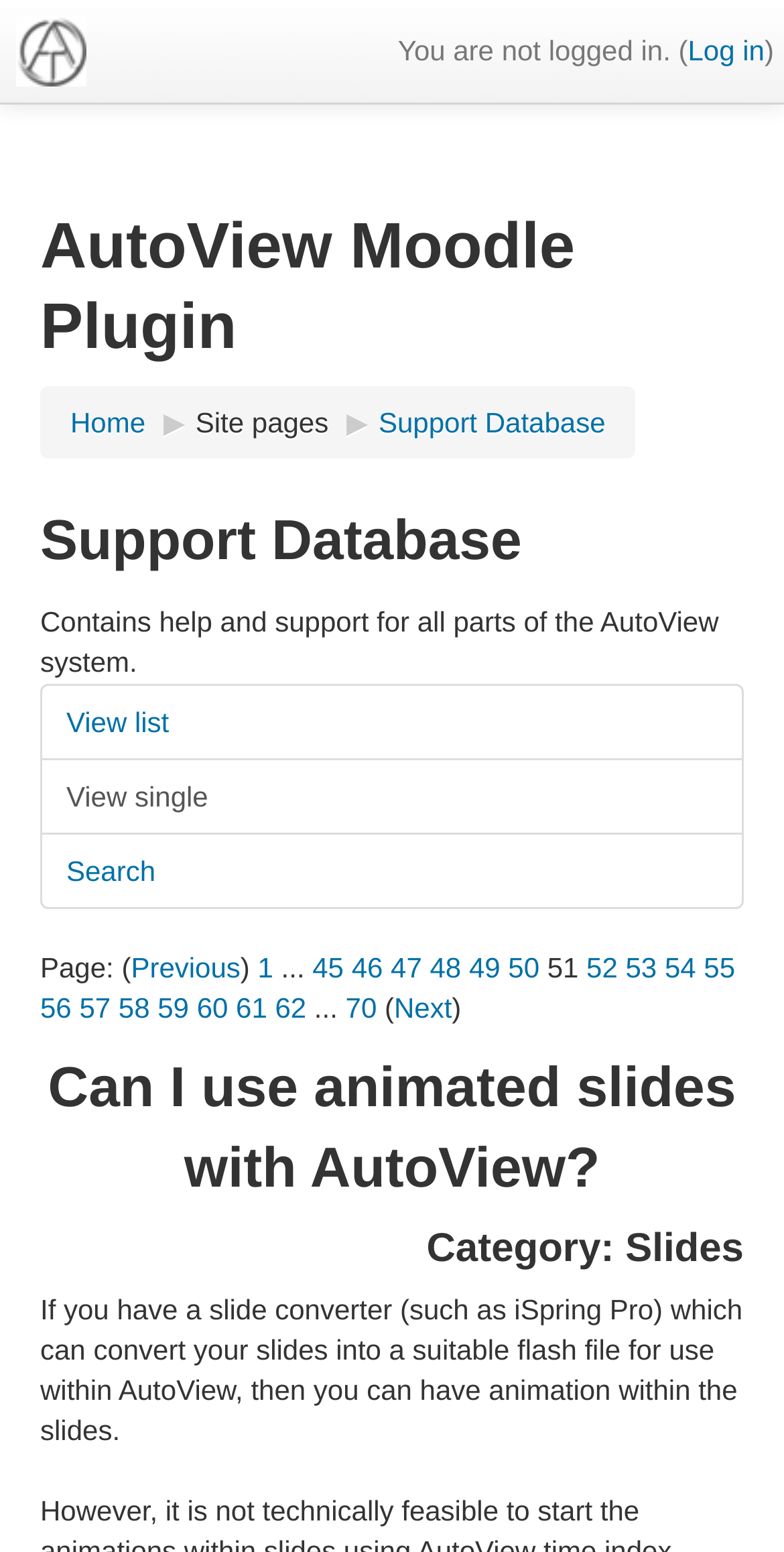Provide the bounding box coordinates of the area you need to click to execute the following instruction: "Search".

[0.051, 0.537, 0.949, 0.586]